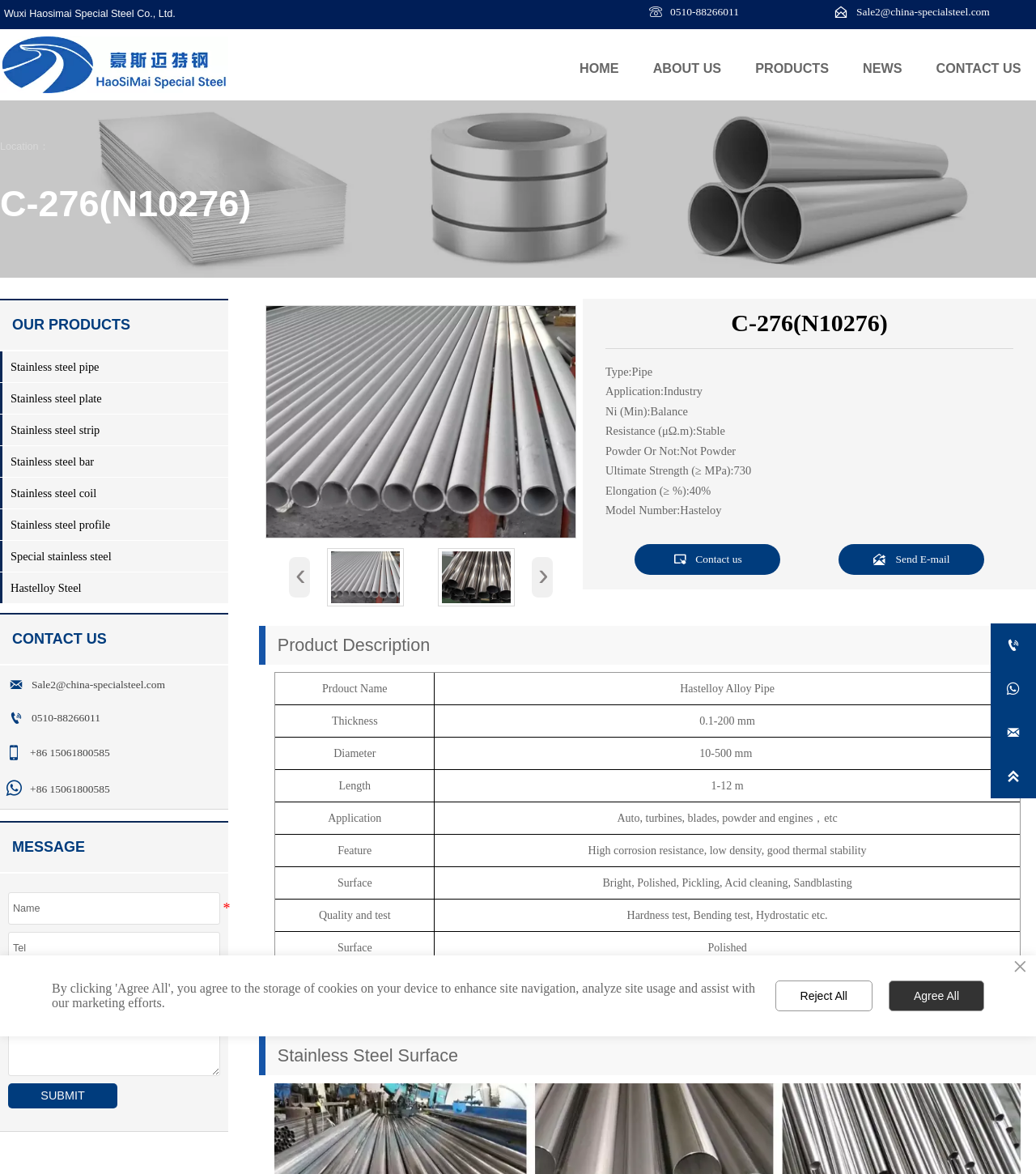Find the bounding box of the UI element described as: "Special stainless steel". The bounding box coordinates should be given as four float values between 0 and 1, i.e., [left, top, right, bottom].

[0.0, 0.461, 0.22, 0.487]